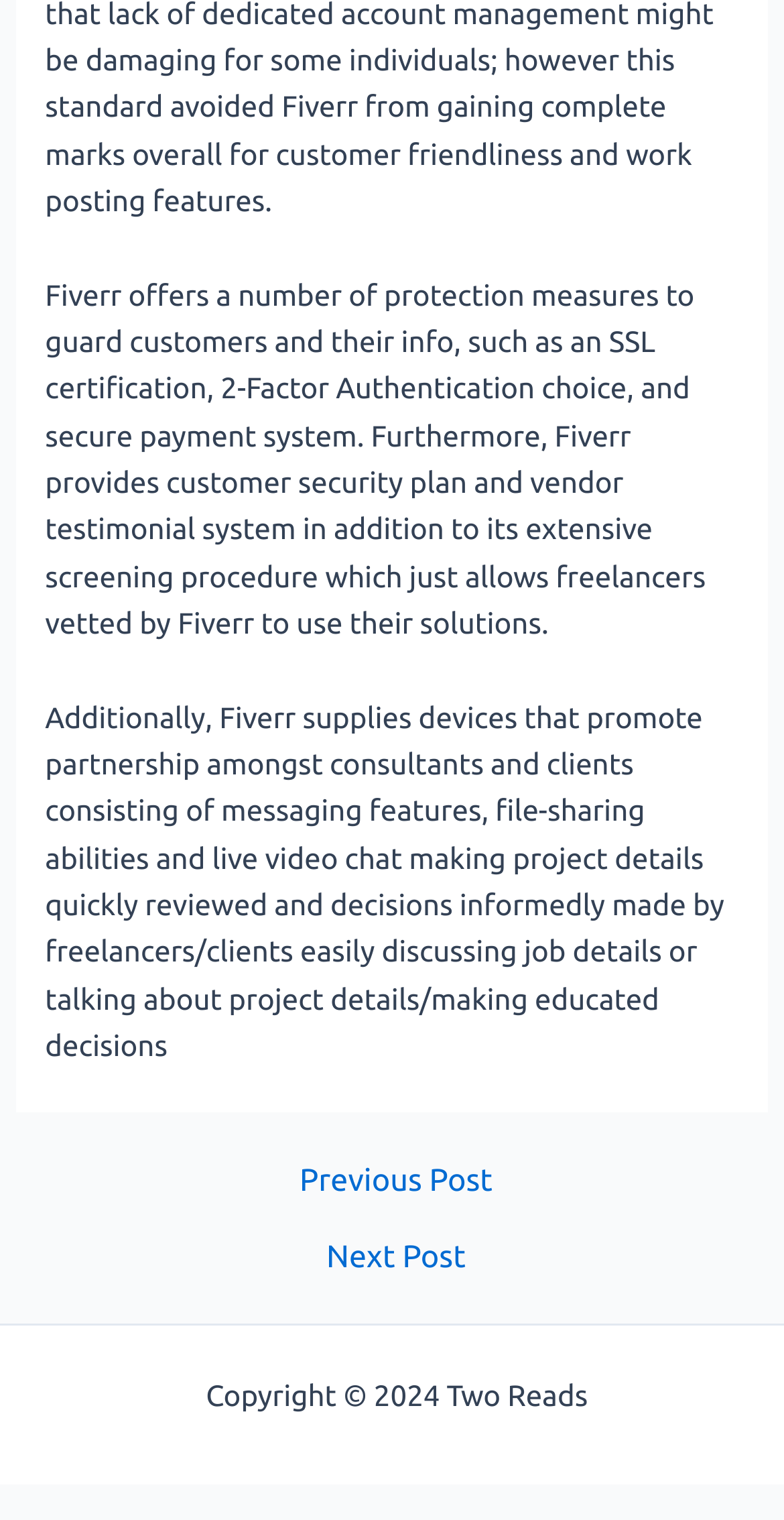Please reply to the following question using a single word or phrase: 
What is the purpose of the 'Sitemap' link?

to access the website's sitemap